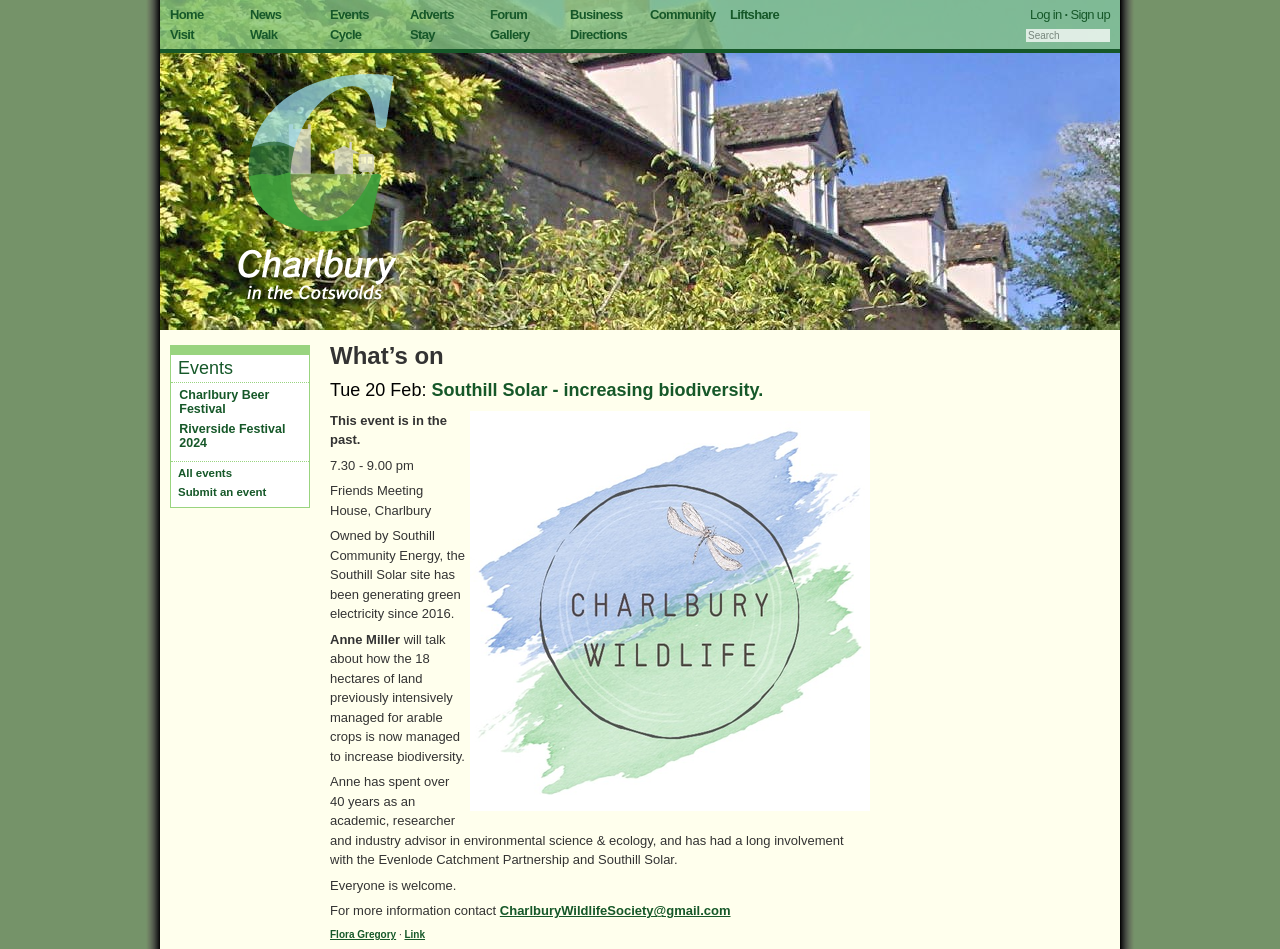Please determine the bounding box coordinates of the clickable area required to carry out the following instruction: "Learn more about the Charlbury Beer Festival". The coordinates must be four float numbers between 0 and 1, represented as [left, top, right, bottom].

[0.14, 0.409, 0.21, 0.438]